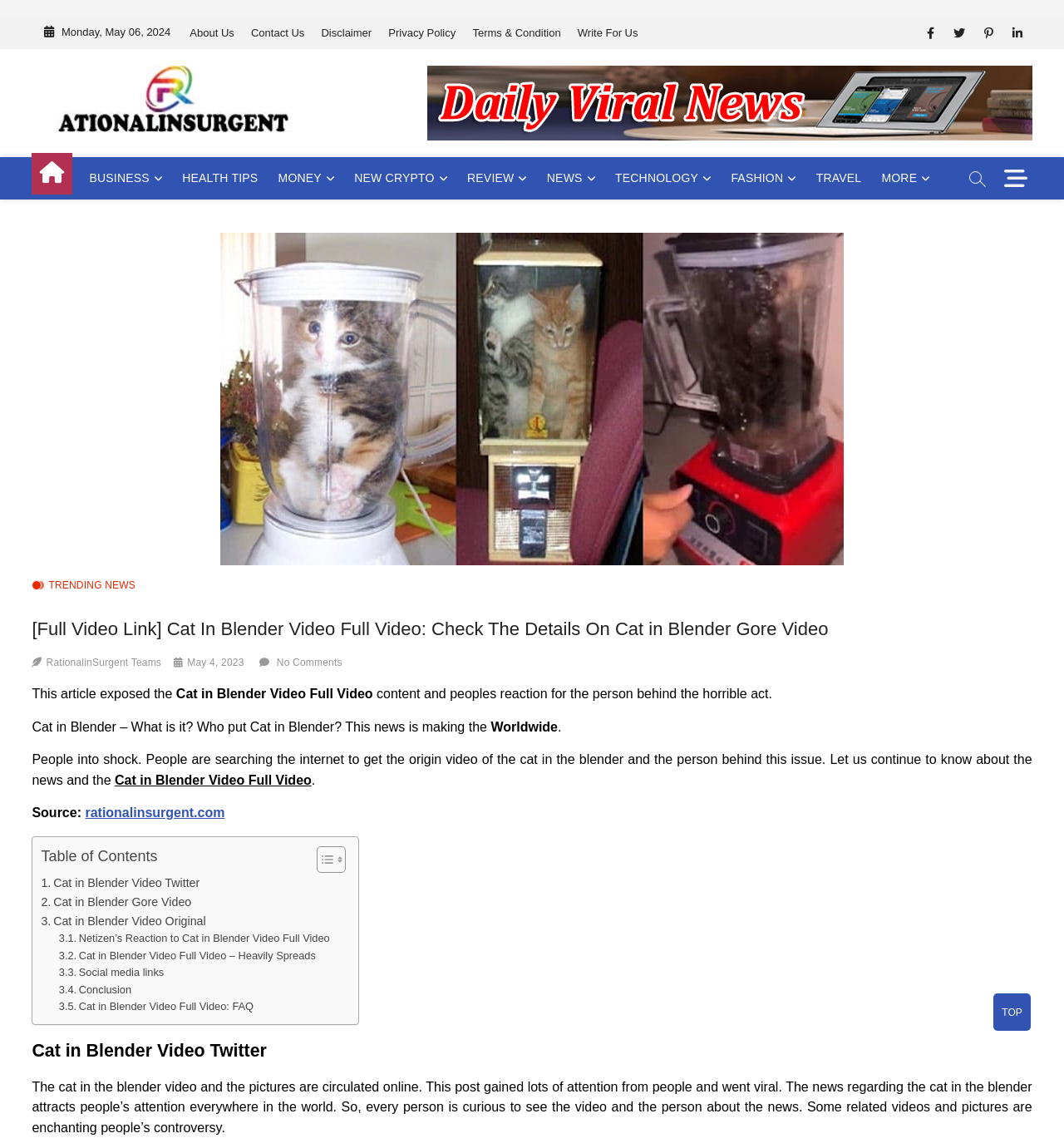Identify the bounding box coordinates of the region I need to click to complete this instruction: "Click the 'Facebook' social media link".

[0.861, 0.017, 0.888, 0.042]